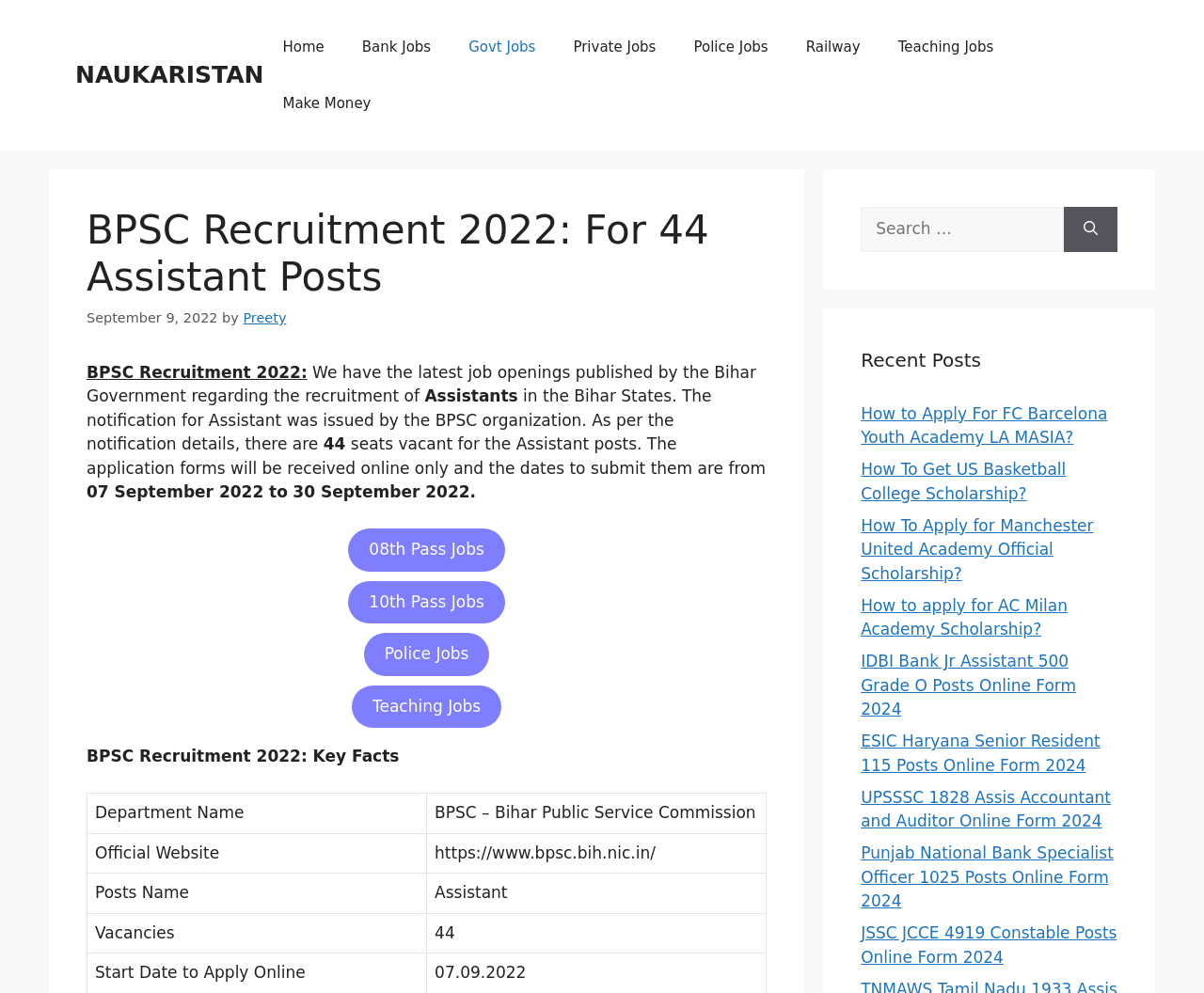How many seats are vacant for the Assistant posts?
Answer briefly with a single word or phrase based on the image.

44